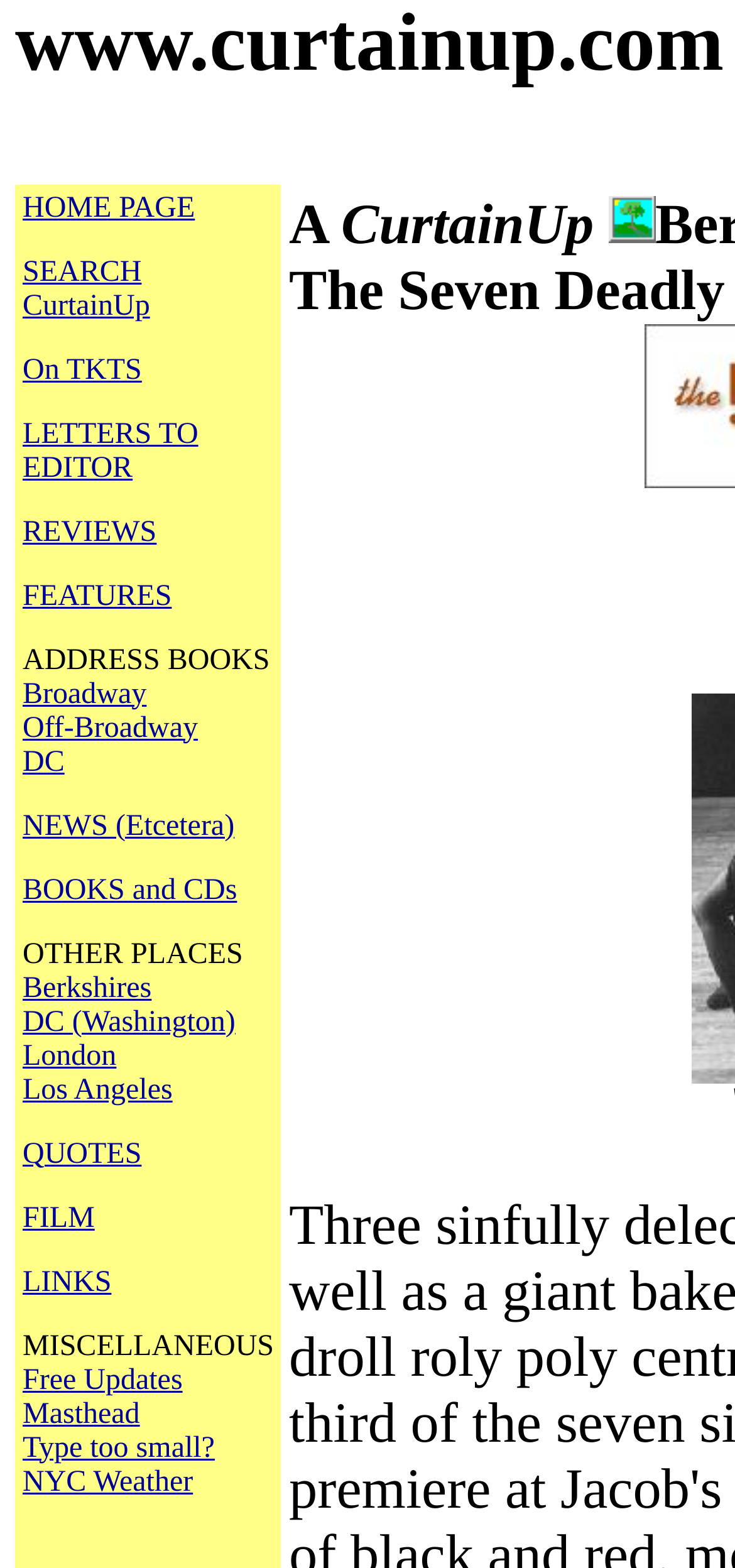Refer to the element description DC (Washington) and identify the corresponding bounding box in the screenshot. Format the coordinates as (top-left x, top-left y, bottom-right x, bottom-right y) with values in the range of 0 to 1.

[0.031, 0.641, 0.32, 0.662]